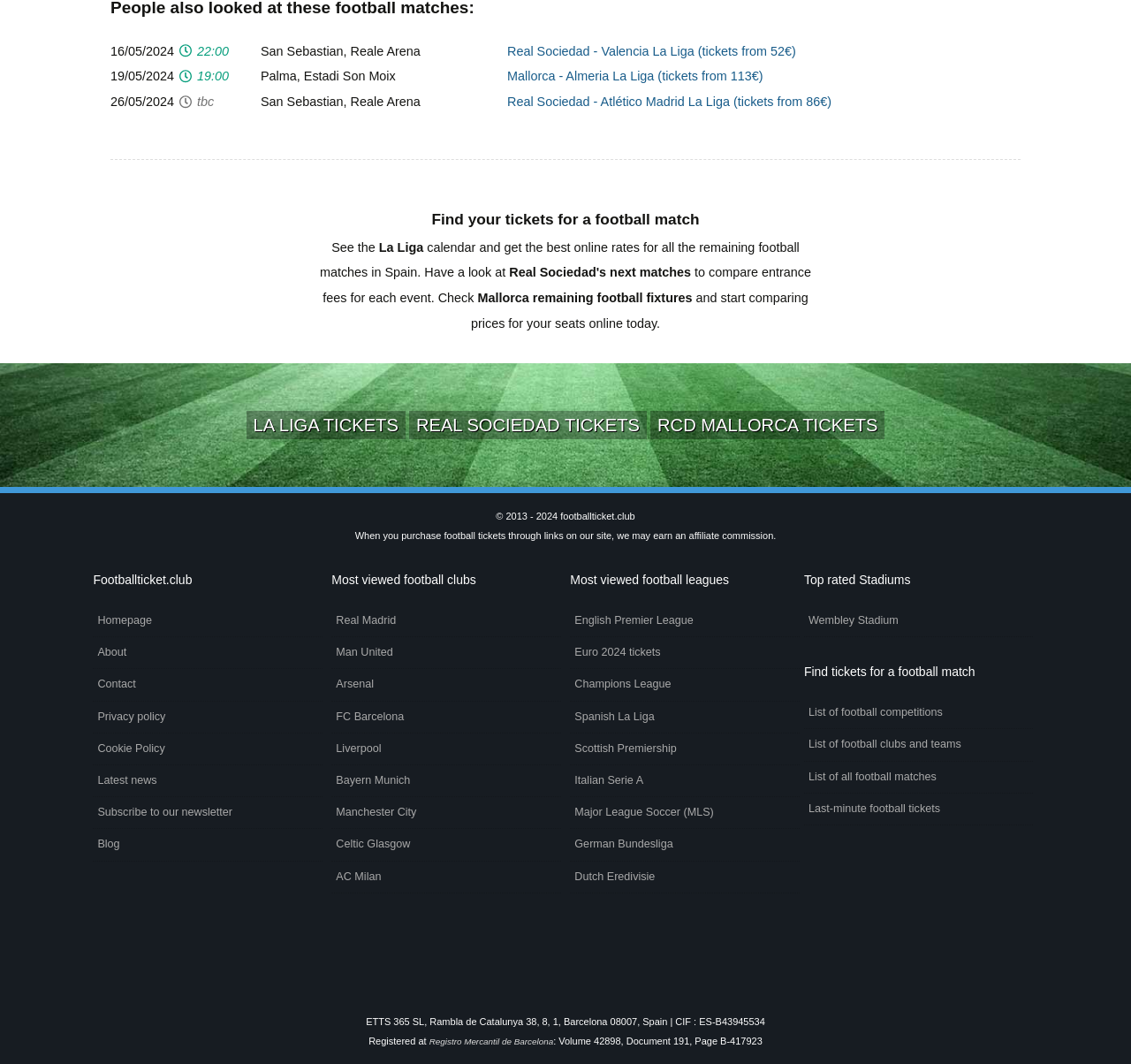Determine the bounding box coordinates for the HTML element described here: "List of football competitions".

[0.711, 0.656, 0.913, 0.686]